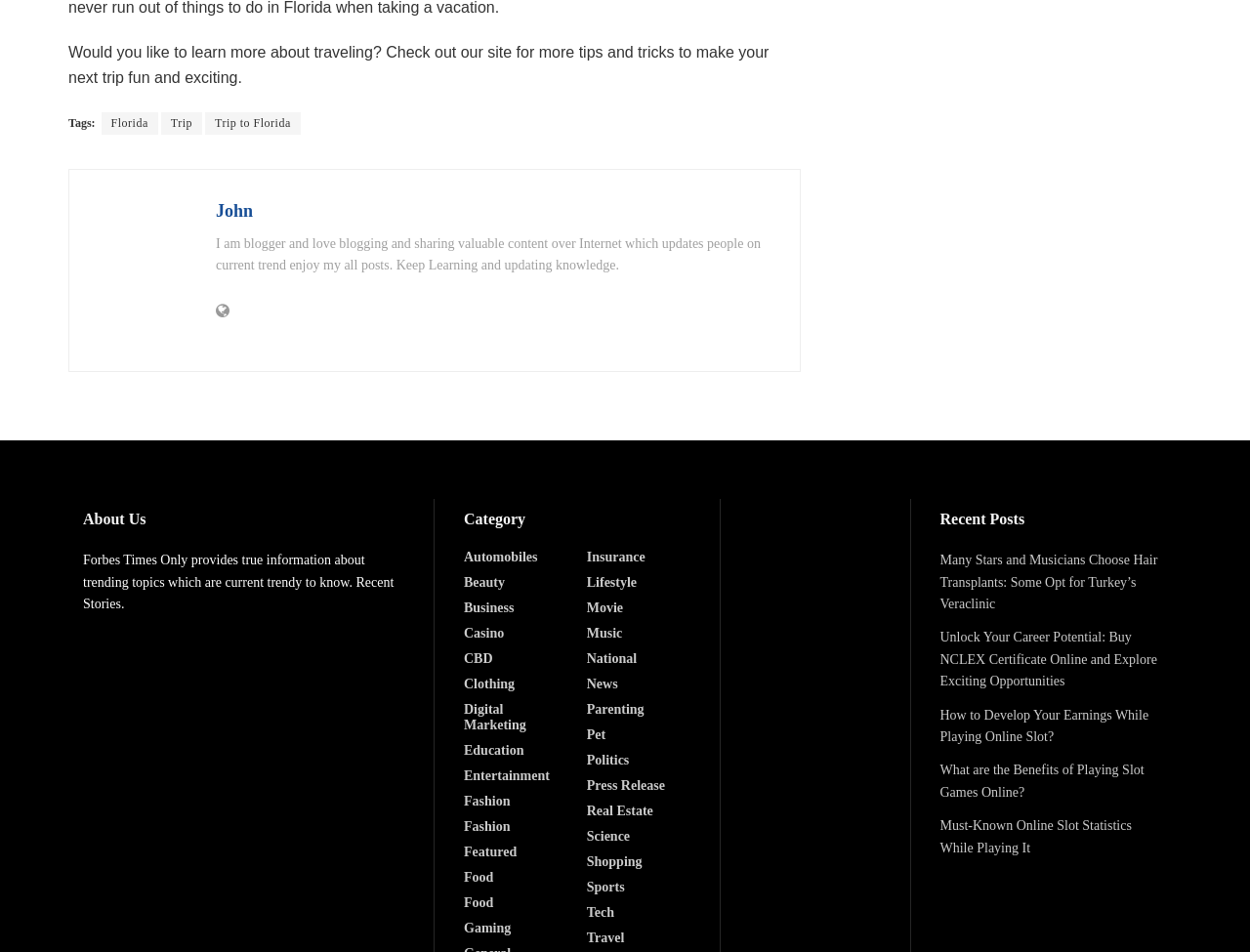Show the bounding box coordinates for the HTML element described as: "Trip to Florida".

[0.164, 0.118, 0.24, 0.141]